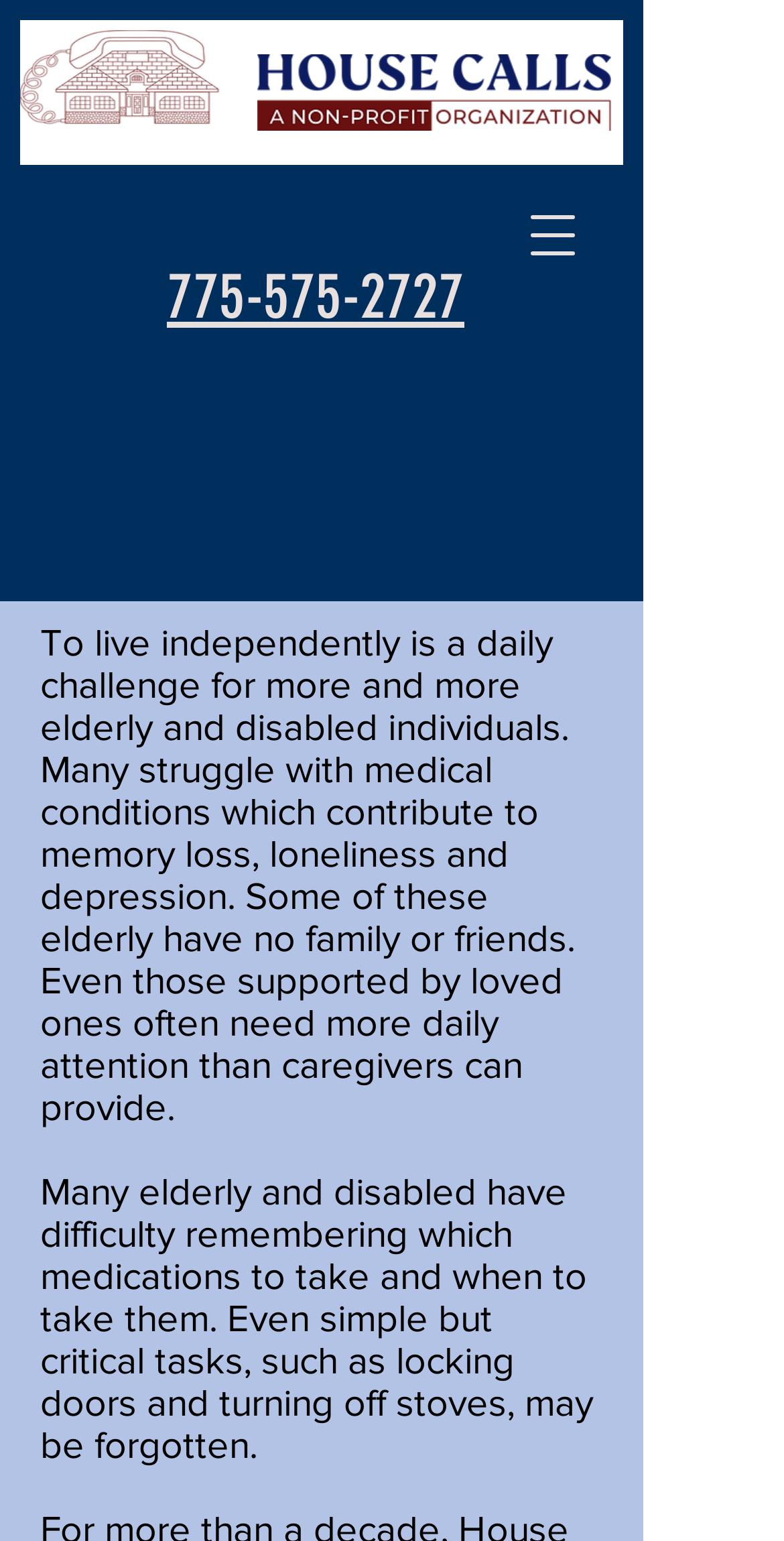Provide the bounding box coordinates in the format (top-left x, top-left y, bottom-right x, bottom-right y). All values are floating point numbers between 0 and 1. Determine the bounding box coordinate of the UI element described as: parent_node: 775-575-2727 aria-label="Open navigation menu"

[0.641, 0.12, 0.769, 0.185]